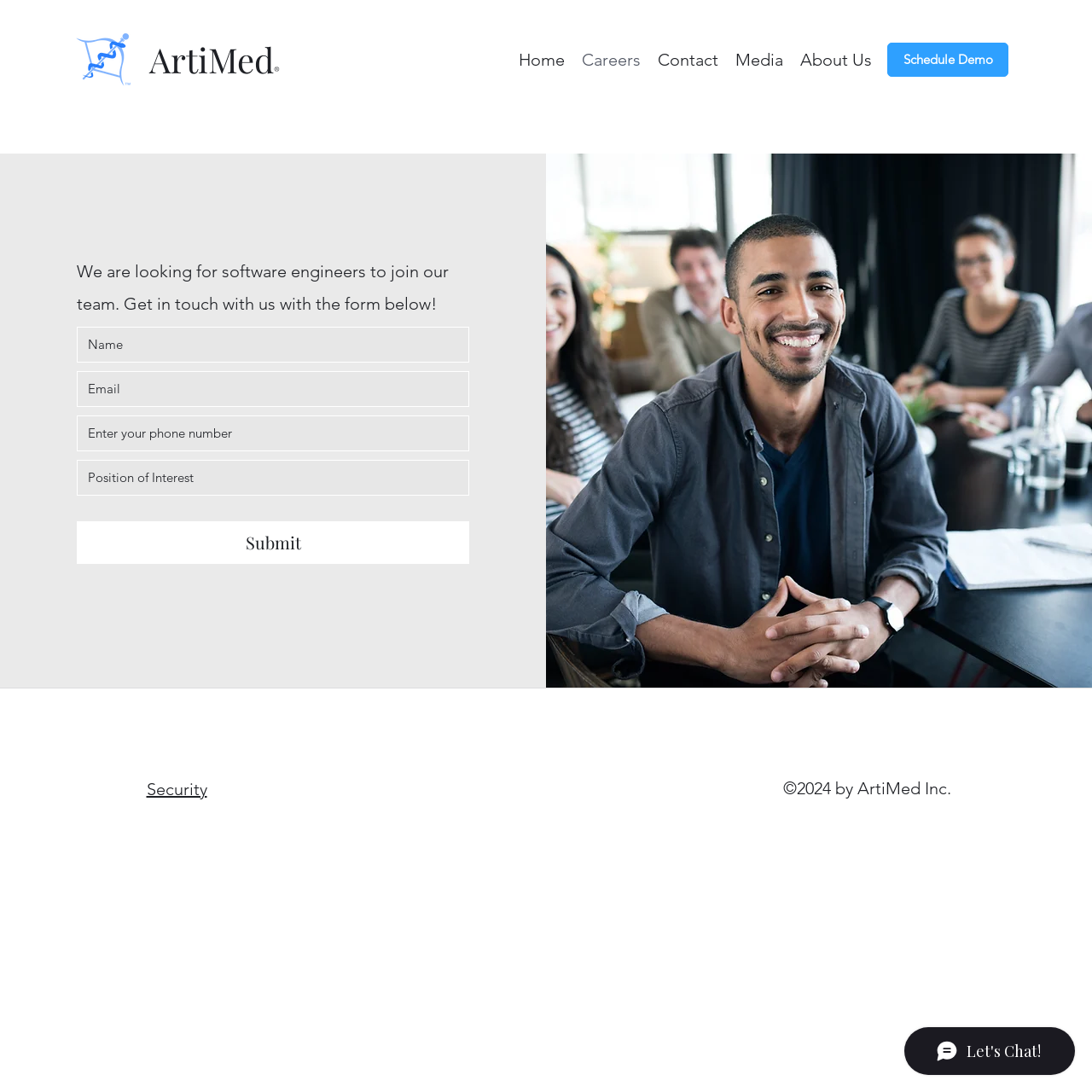Please identify the bounding box coordinates of the area that needs to be clicked to follow this instruction: "Click the ArtiMed logo".

[0.062, 0.023, 0.125, 0.086]